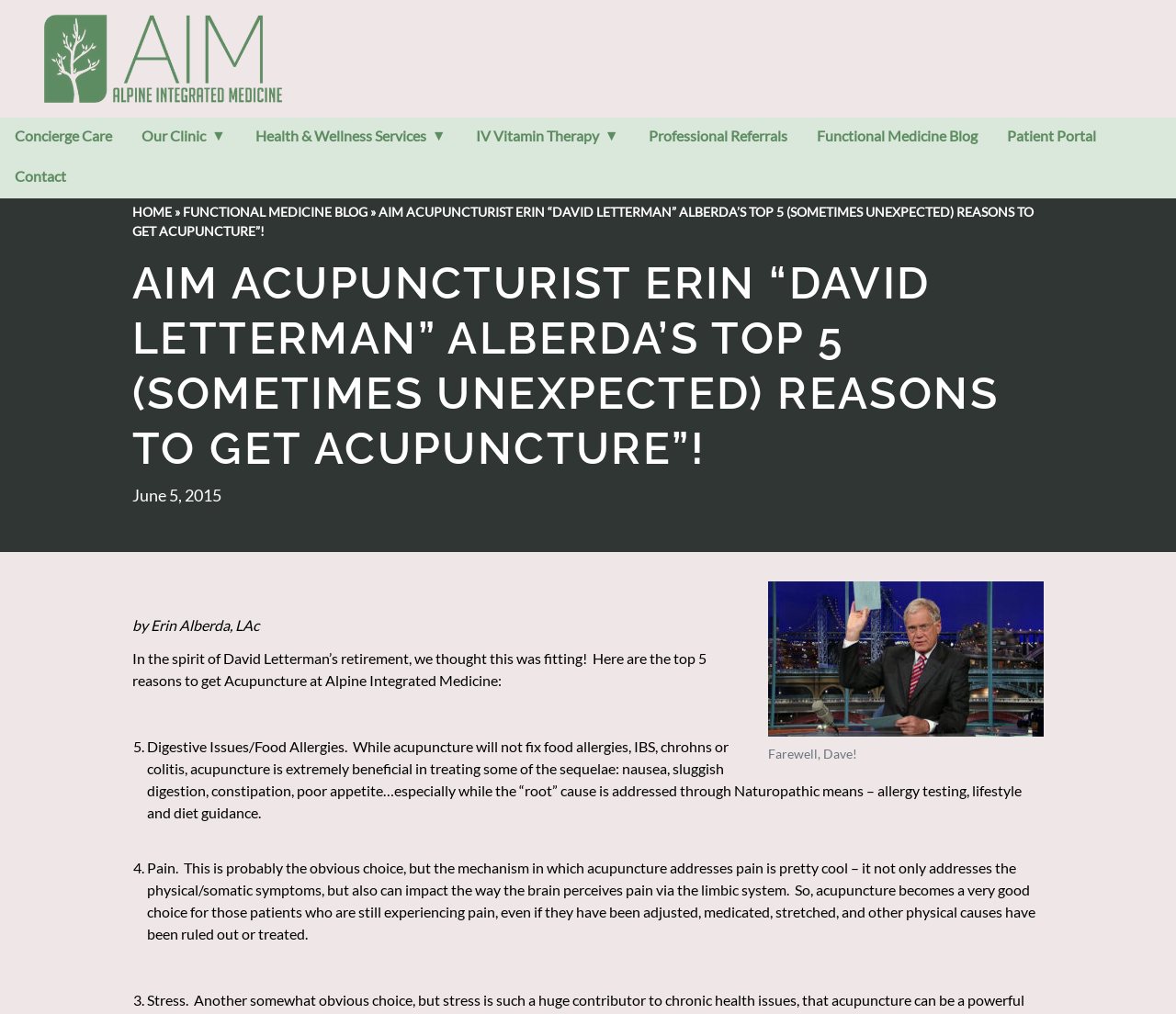Please give a succinct answer to the question in one word or phrase:
What is the name of the acupuncturist?

Erin Alberda